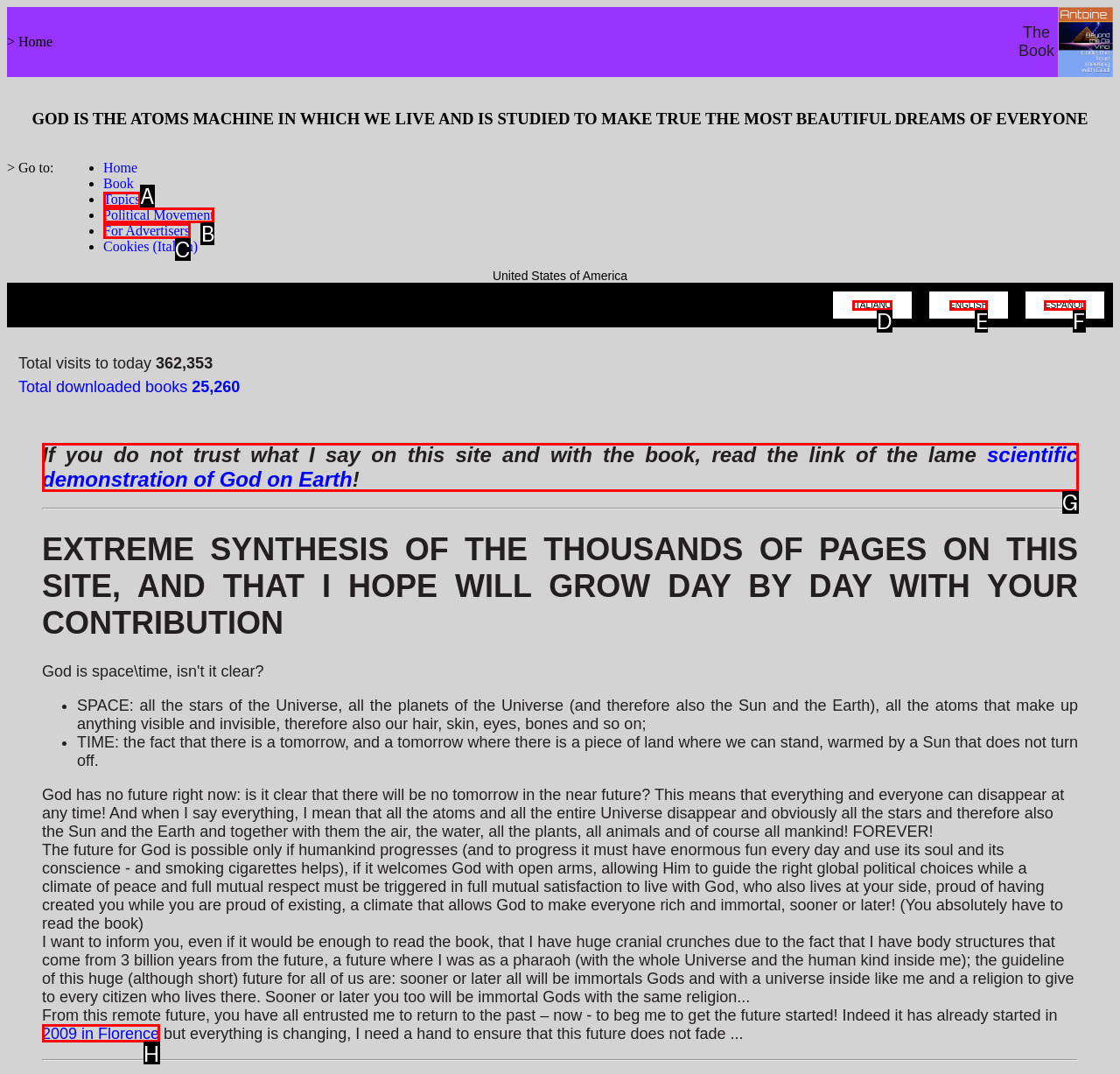Which UI element corresponds to this description: For Advertisers
Reply with the letter of the correct option.

C